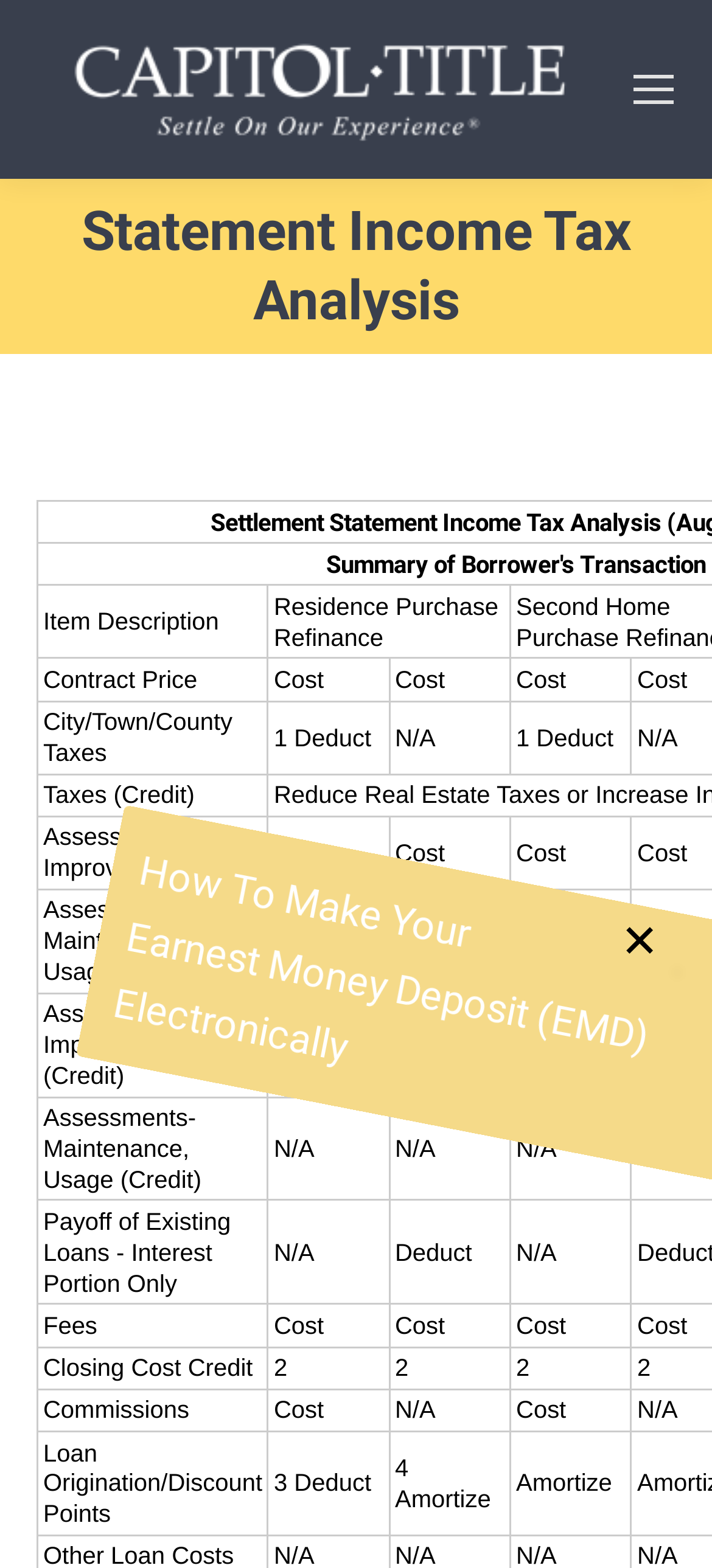What is the purpose of the grid cells?
Please provide a detailed and comprehensive answer to the question.

The grid cells are used to organize and display various data related to tax analysis, including item descriptions, costs, and deductions. The cells are arranged in a structured format to facilitate easy comparison and analysis of the data.